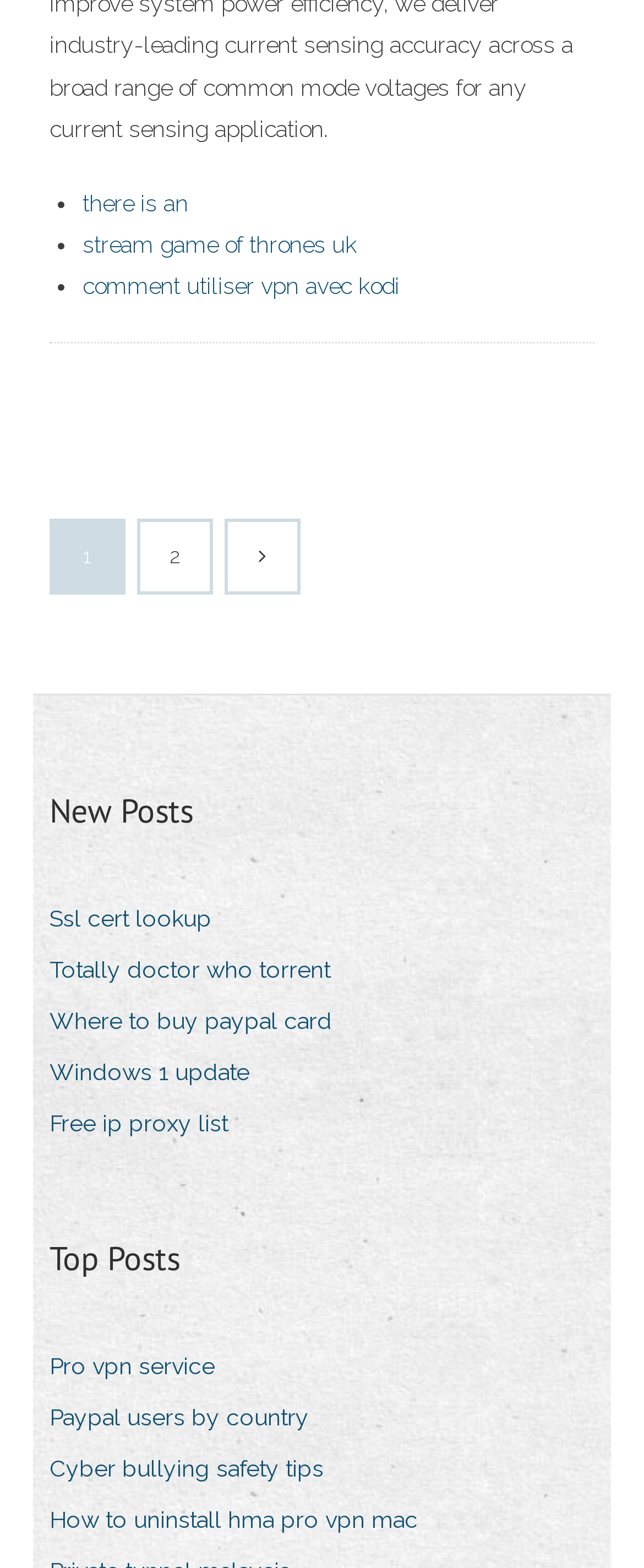Based on the image, give a detailed response to the question: What is the text of the first link?

I looked at the links on the webpage and found that the first link has the text 'there is an'. It is located at the top of the page, following the first list marker.